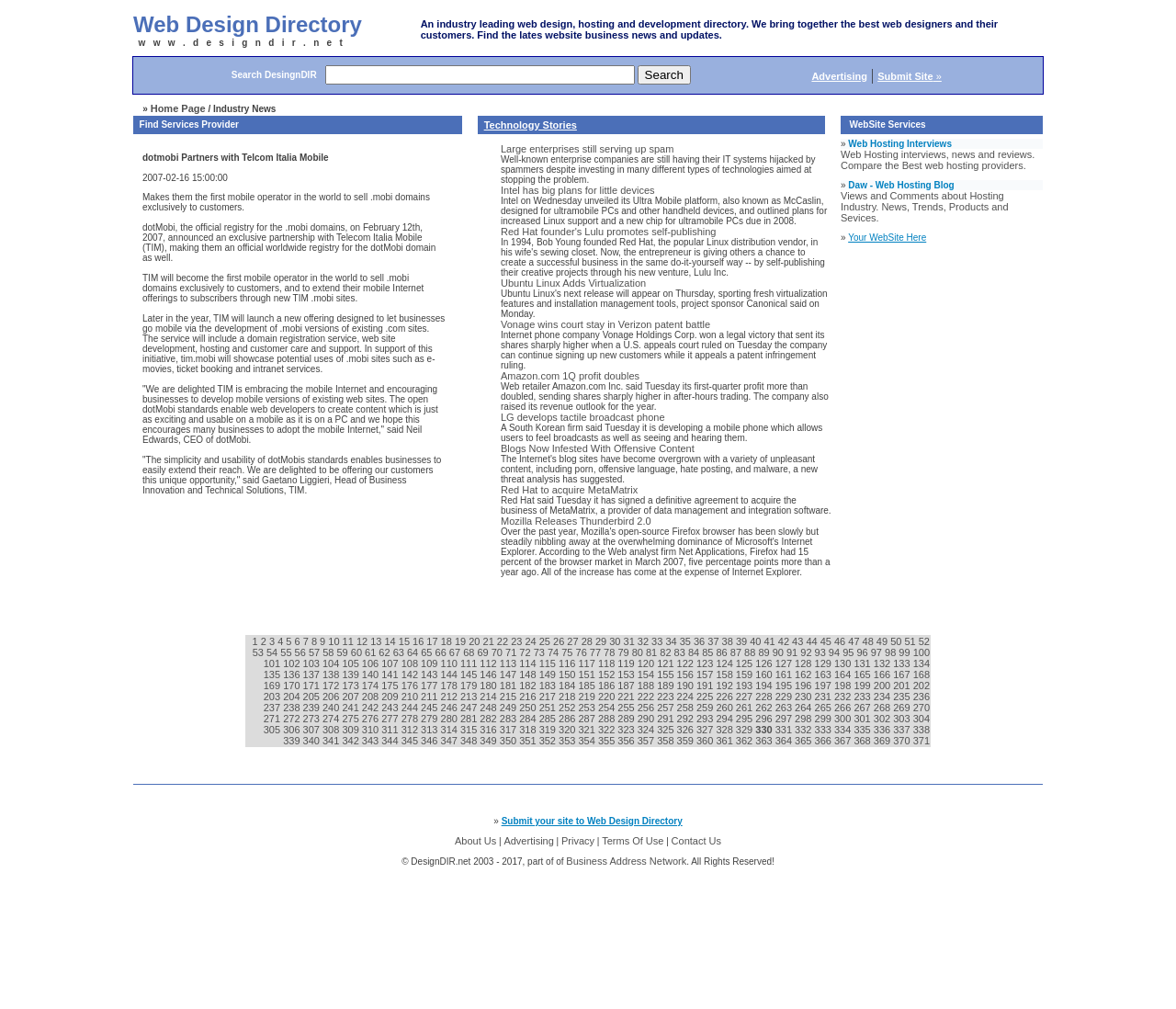Find the bounding box coordinates of the element you need to click on to perform this action: 'Read dotmobi Partners with Telcom Italia Mobile'. The coordinates should be represented by four float values between 0 and 1, in the format [left, top, right, bottom].

[0.113, 0.133, 0.707, 0.142]